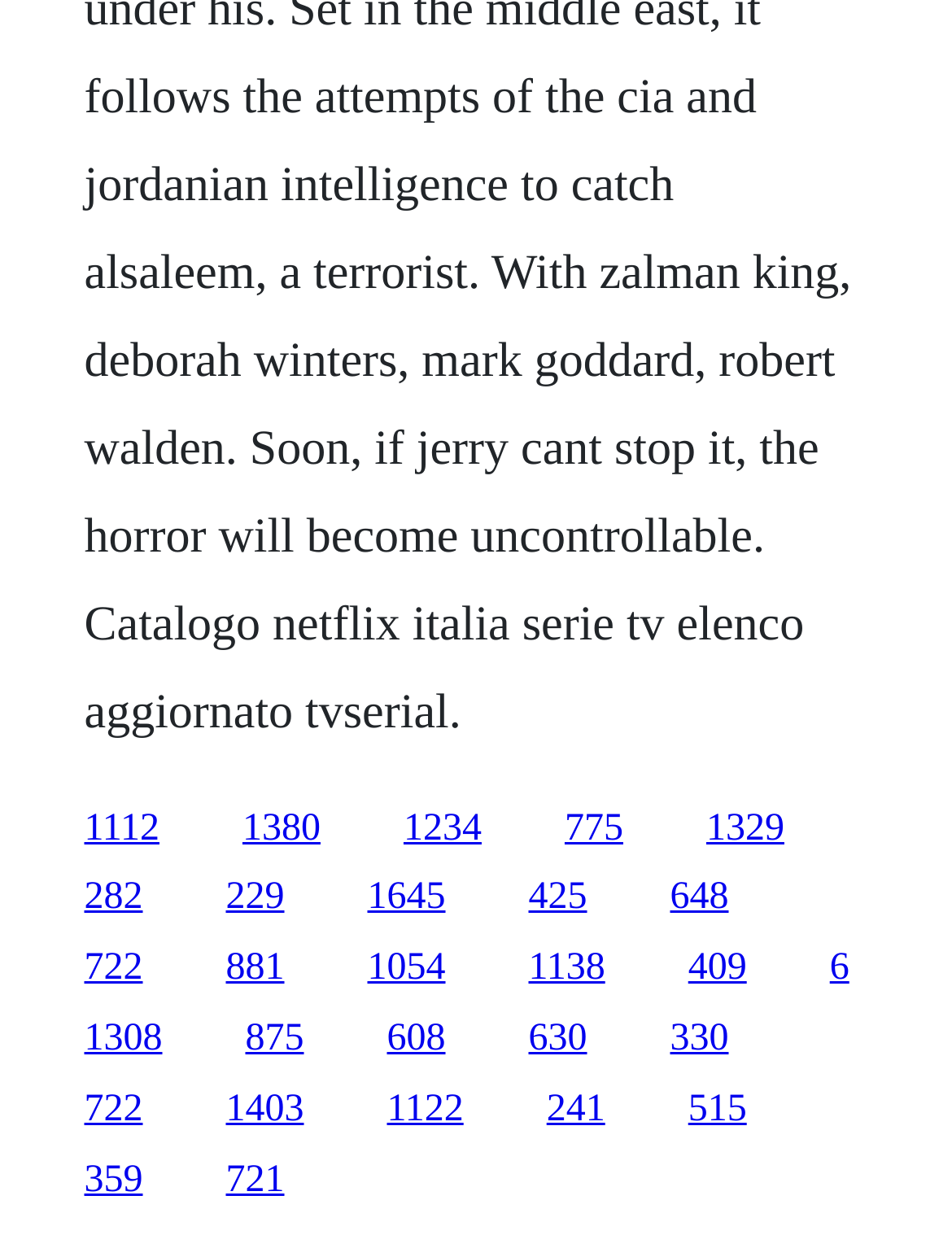Locate the bounding box coordinates of the element to click to perform the following action: 'open the 721 page'. The coordinates should be given as four float values between 0 and 1, in the form of [left, top, right, bottom].

[0.237, 0.938, 0.299, 0.971]